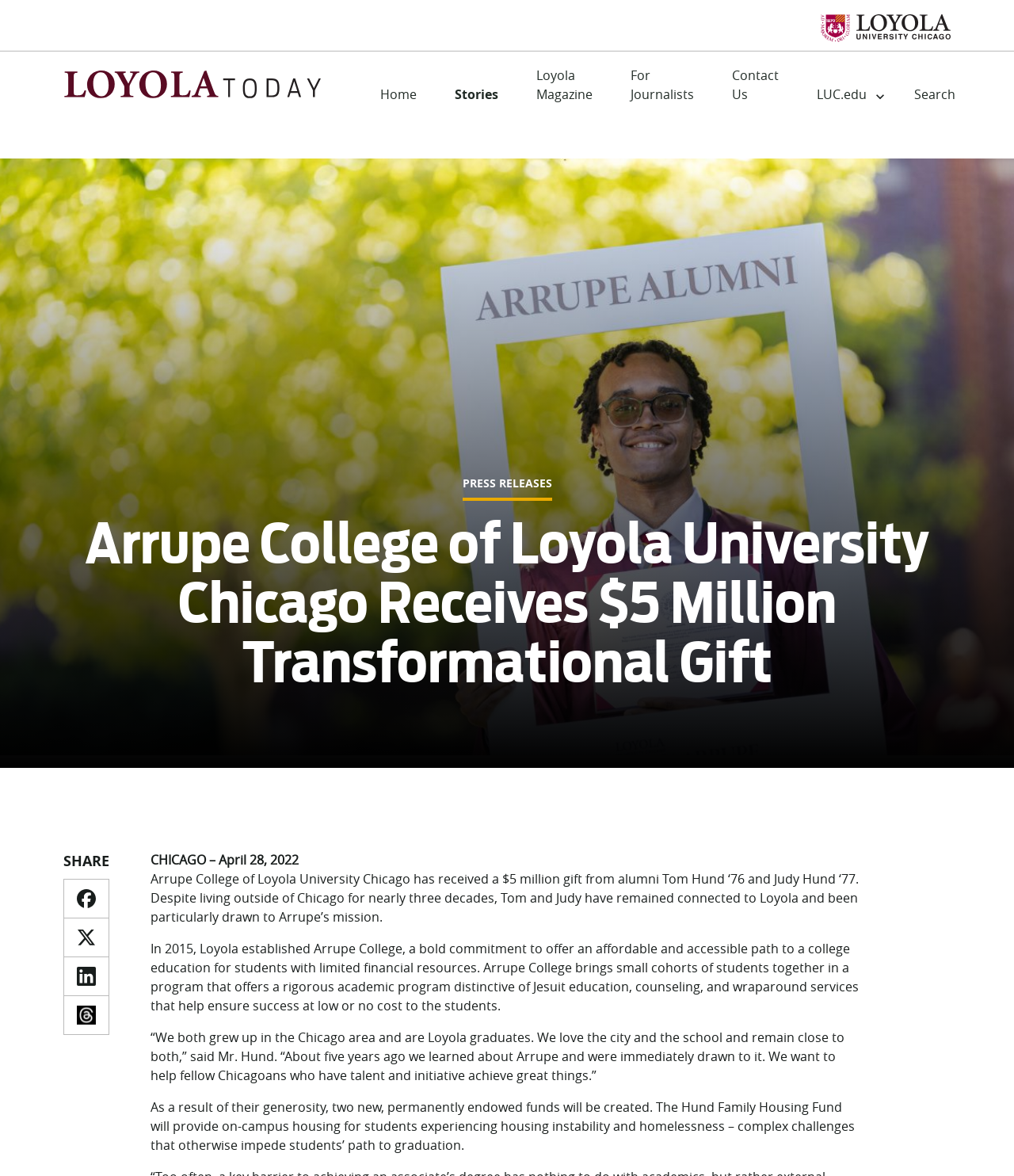Please specify the bounding box coordinates in the format (top-left x, top-left y, bottom-right x, bottom-right y), with all values as floating point numbers between 0 and 1. Identify the bounding box of the UI element described by: Campus Life

[0.805, 0.262, 0.885, 0.294]